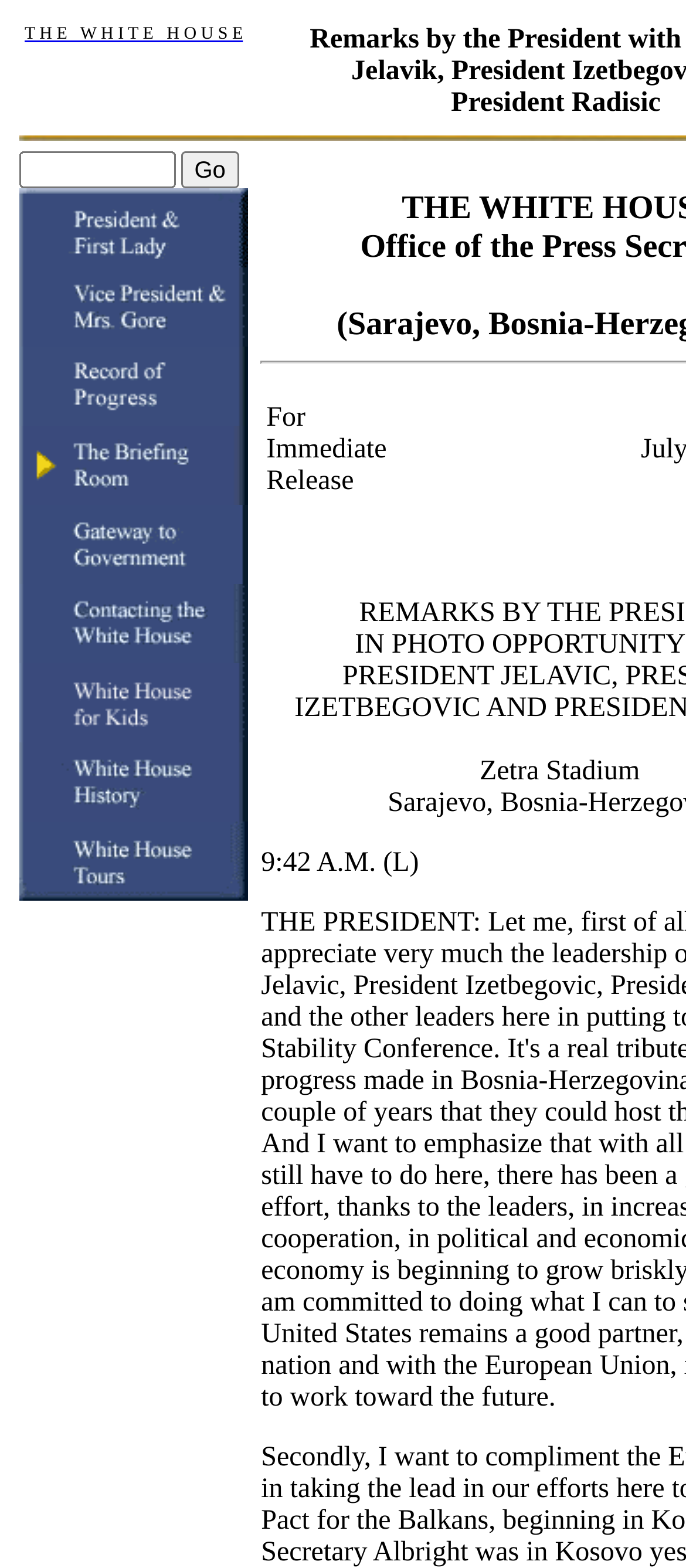Please locate the bounding box coordinates of the element that should be clicked to achieve the given instruction: "Visit the main page".

None